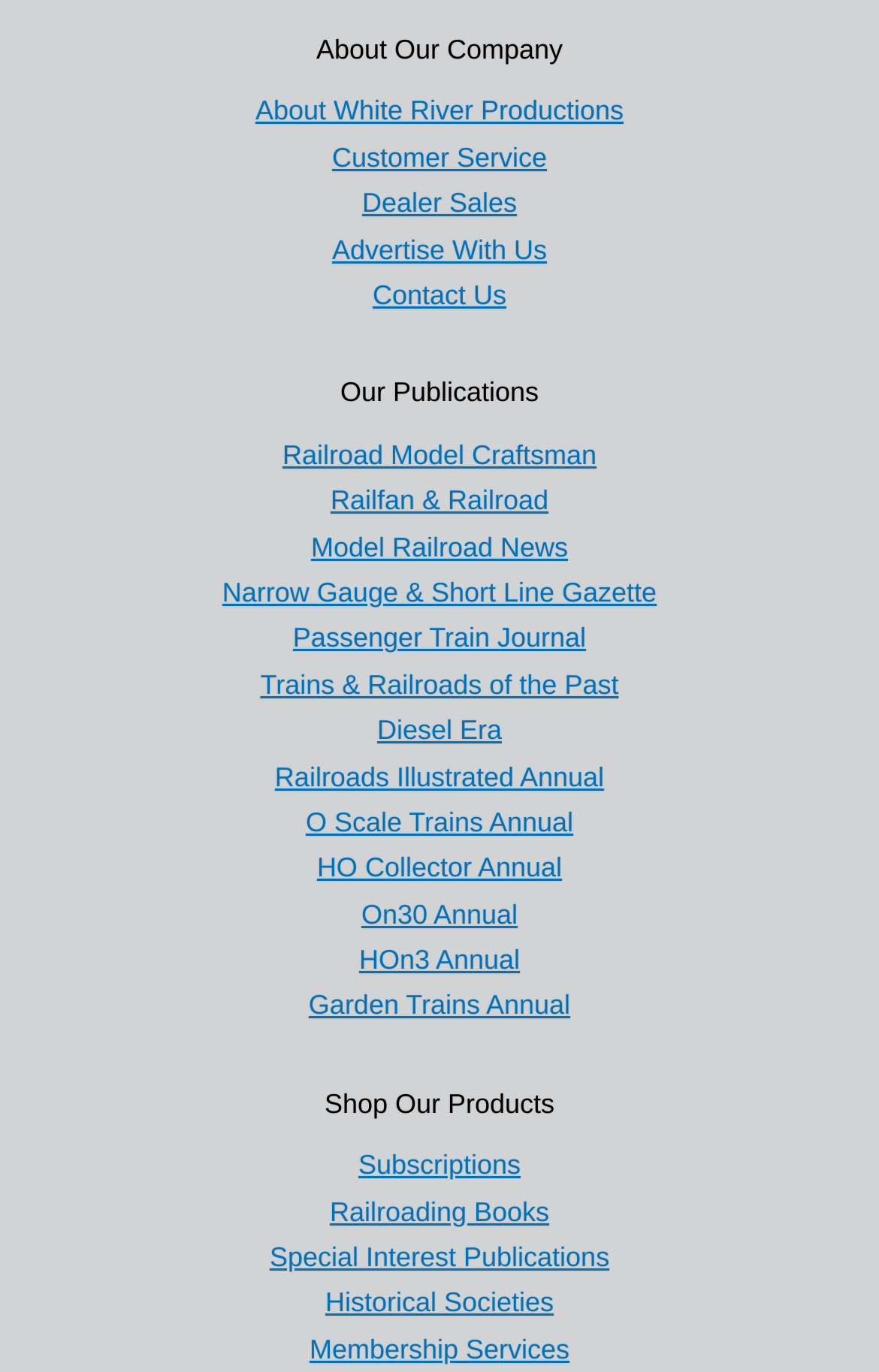Select the bounding box coordinates of the element I need to click to carry out the following instruction: "Explore Railroad Model Craftsman".

[0.321, 0.32, 0.679, 0.343]